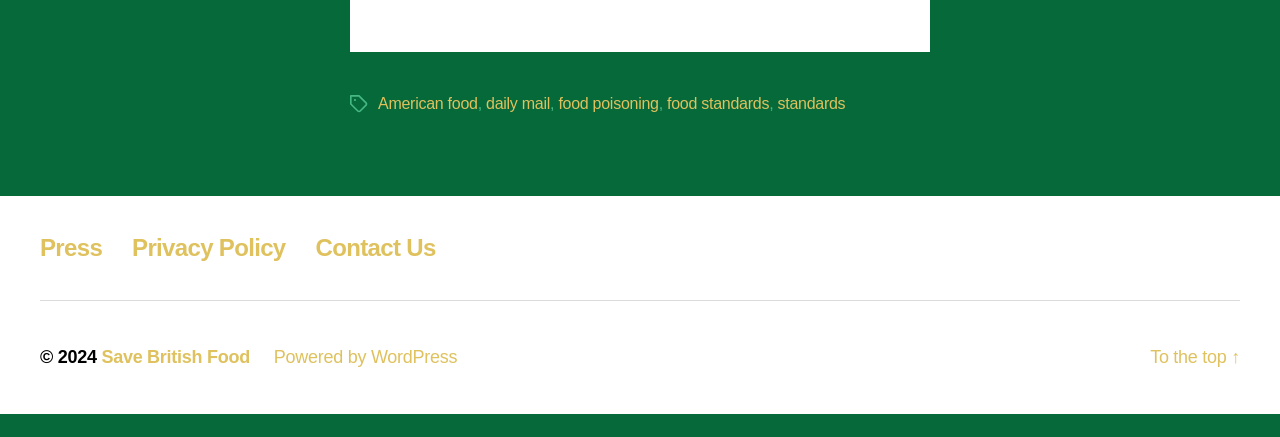Provide a short, one-word or phrase answer to the question below:
What are the categories of food mentioned?

American food, food poisoning, food standards